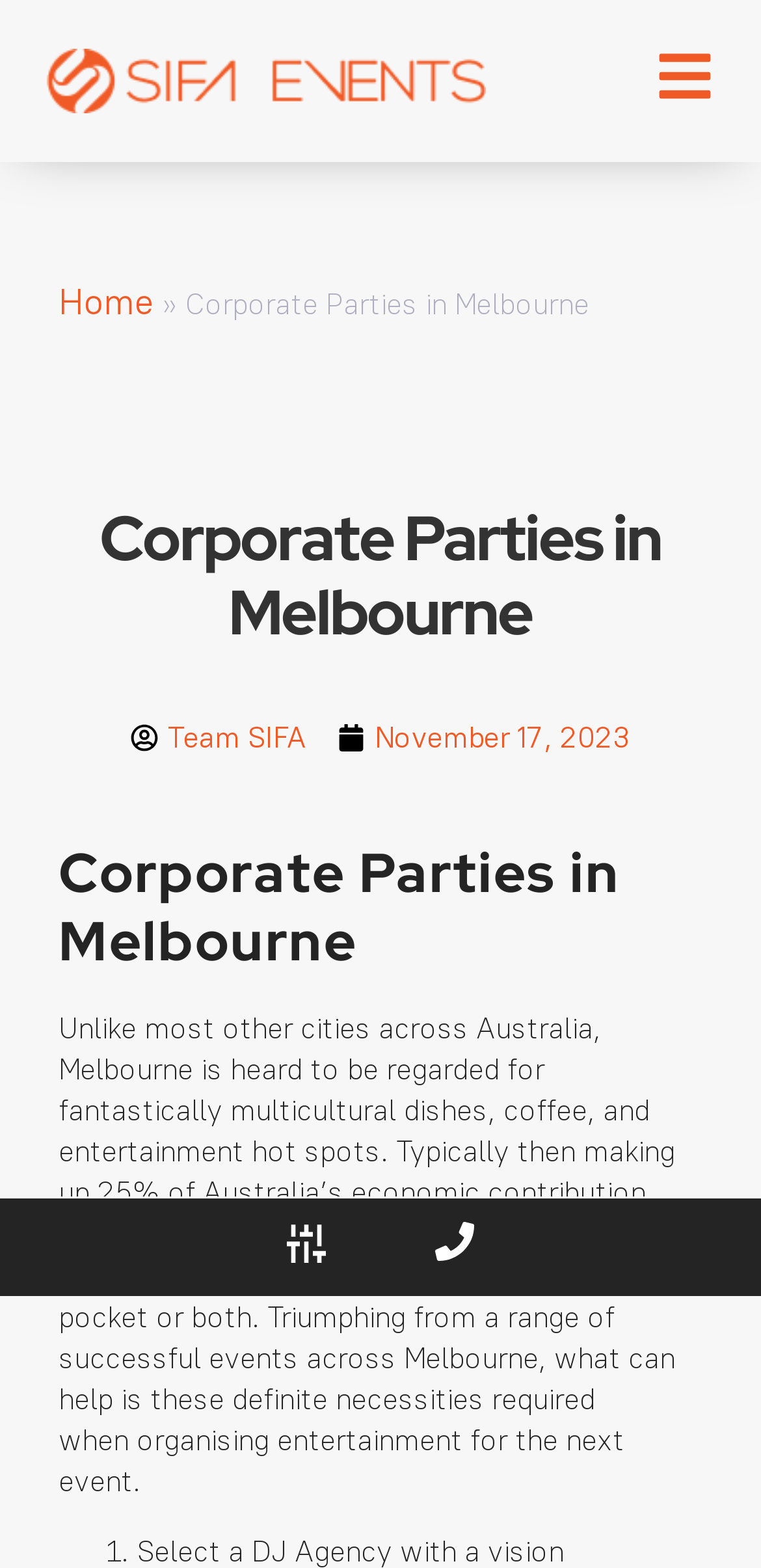Provide a brief response to the question using a single word or phrase: 
How many images are there on the webpage?

2